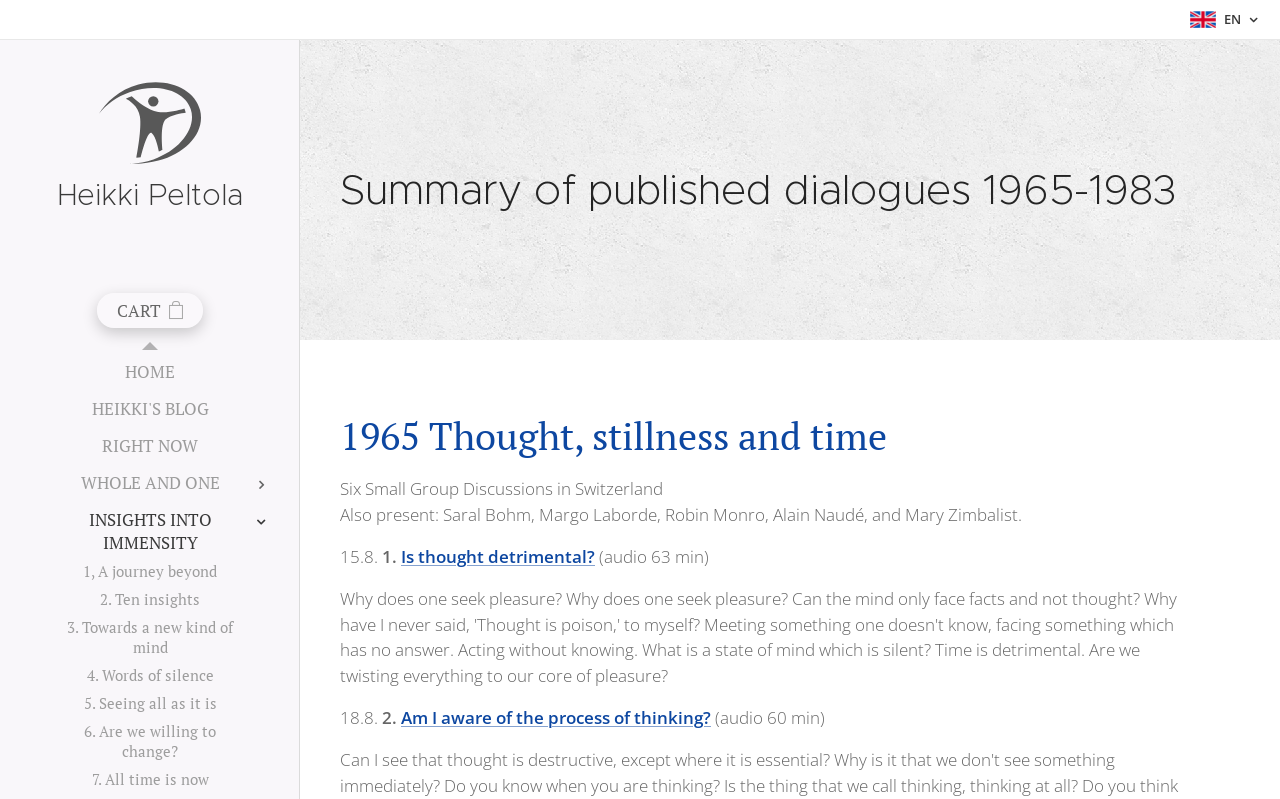Find the bounding box coordinates of the area that needs to be clicked in order to achieve the following instruction: "Explore the first small group discussion". The coordinates should be specified as four float numbers between 0 and 1, i.e., [left, top, right, bottom].

[0.313, 0.682, 0.465, 0.711]